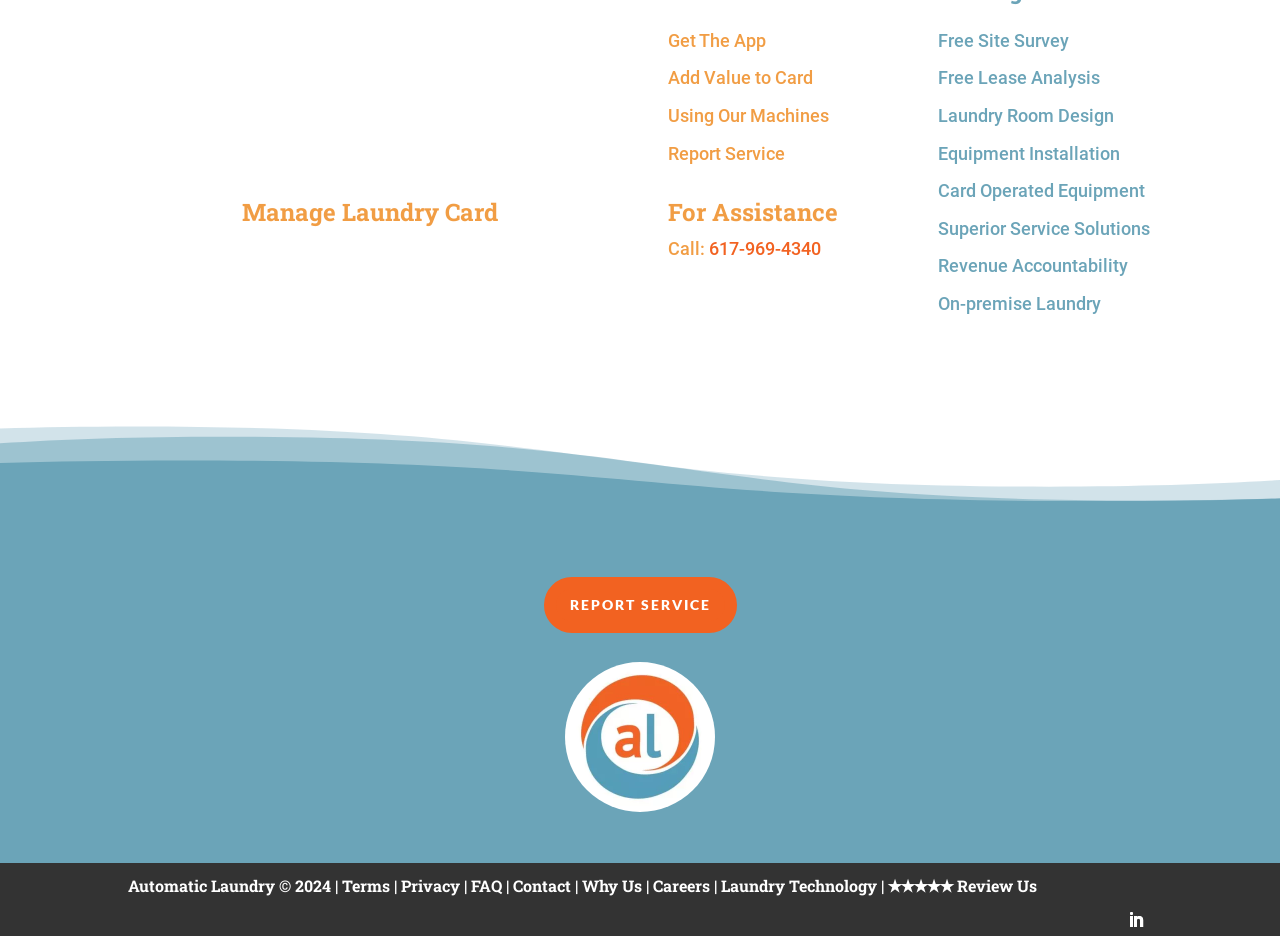Please find the bounding box coordinates (top-left x, top-left y, bottom-right x, bottom-right y) in the screenshot for the UI element described as follows: Free Lease Analysis

[0.733, 0.072, 0.86, 0.104]